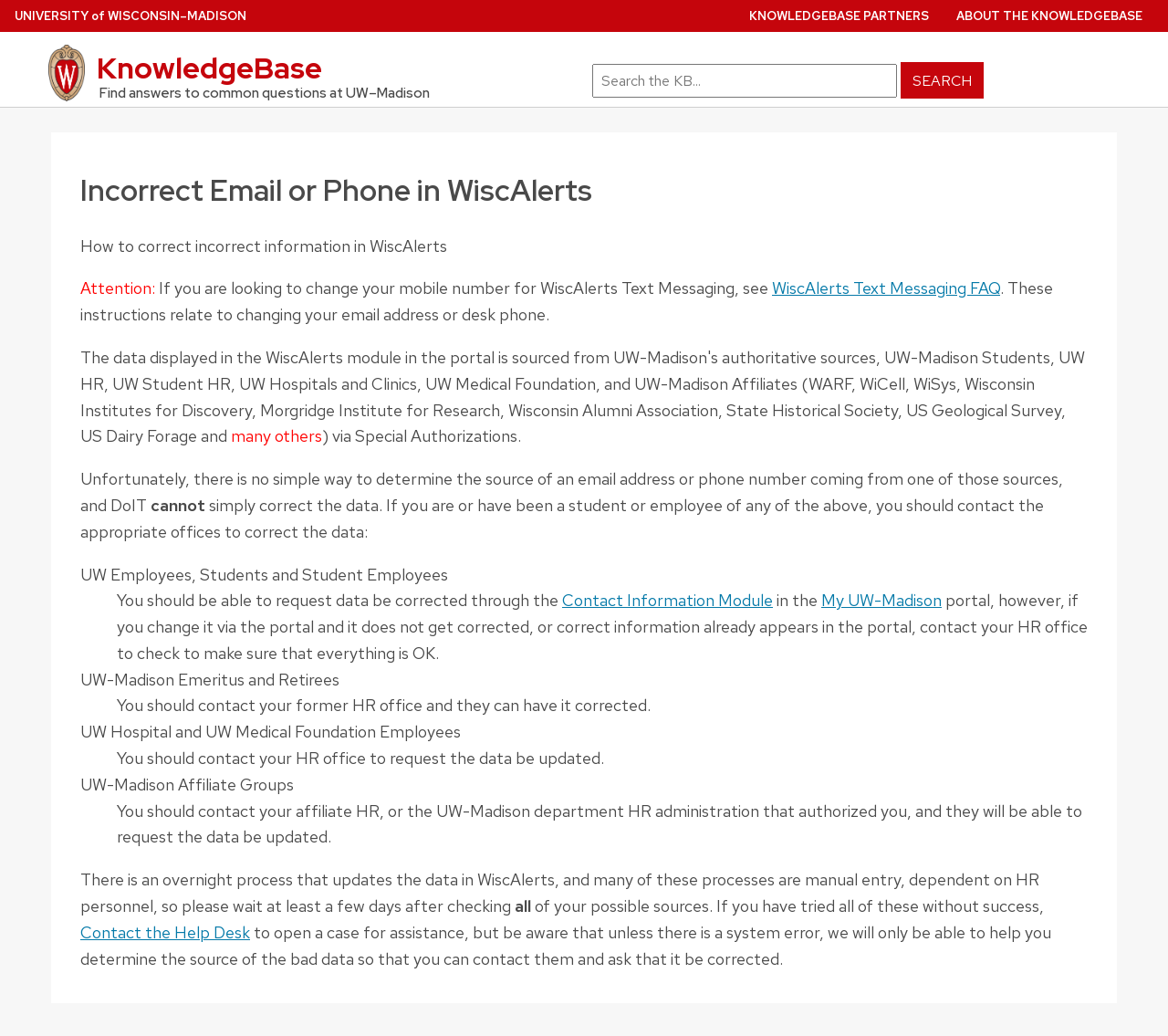Locate the bounding box coordinates of the clickable element to fulfill the following instruction: "Search for answers". Provide the coordinates as four float numbers between 0 and 1 in the format [left, top, right, bottom].

[0.495, 0.039, 0.969, 0.096]